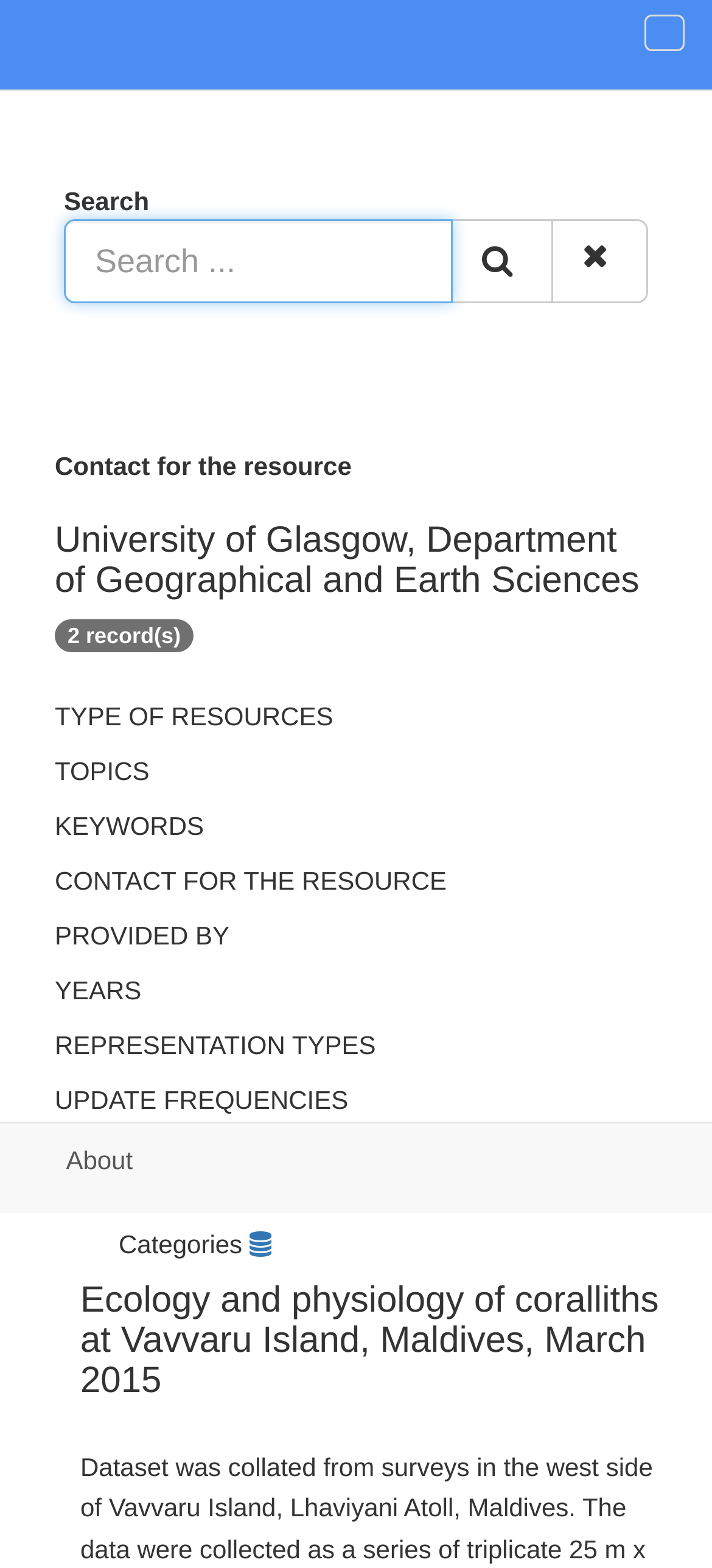Answer the question in a single word or phrase:
How many details sections are there?

6